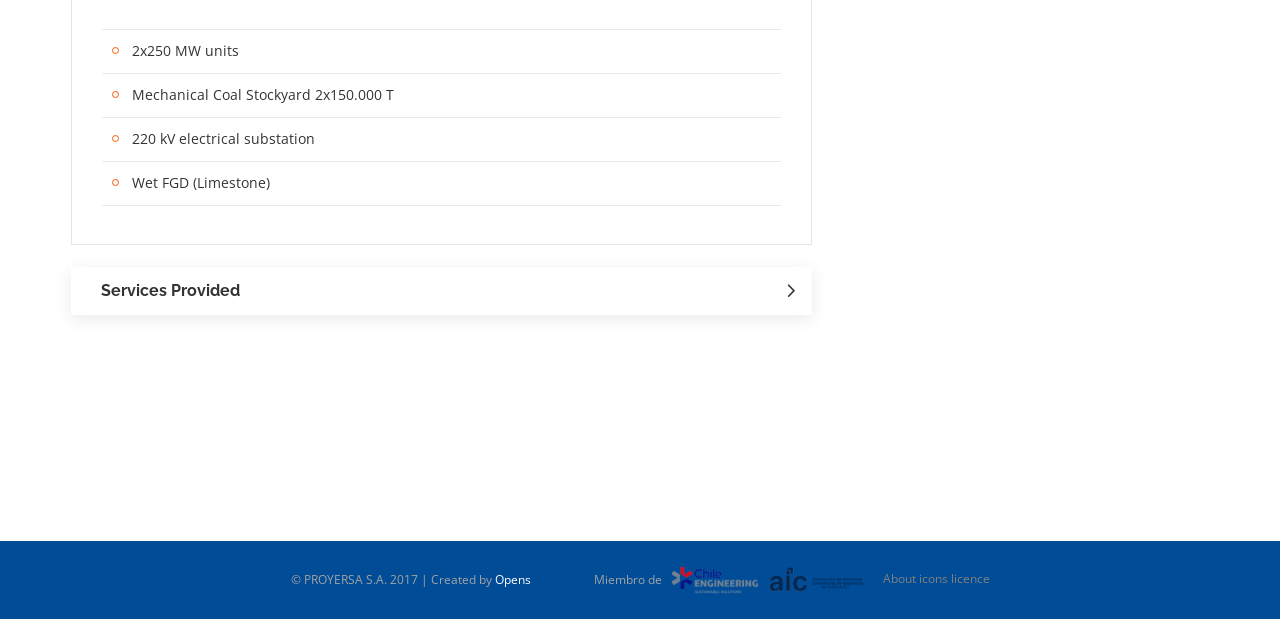Please provide a detailed answer to the question below by examining the image:
Who is the creator of the webpage?

The webpage has a footer section that mentions '© PROYERSA S.A. 2017 | Created by' which suggests that PROYERSA S.A. is the creator of the webpage.